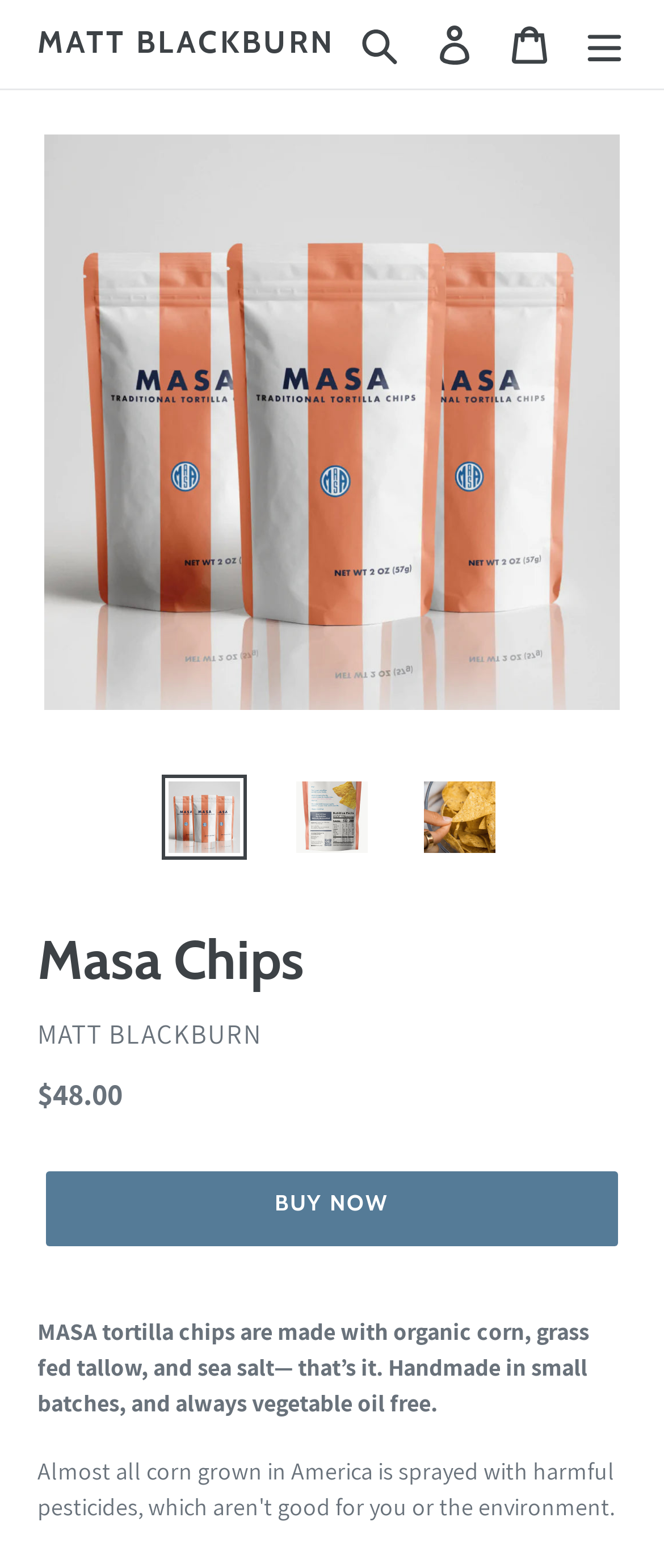Using the webpage screenshot, locate the HTML element that fits the following description and provide its bounding box: "Log in".

[0.628, 0.004, 0.741, 0.052]